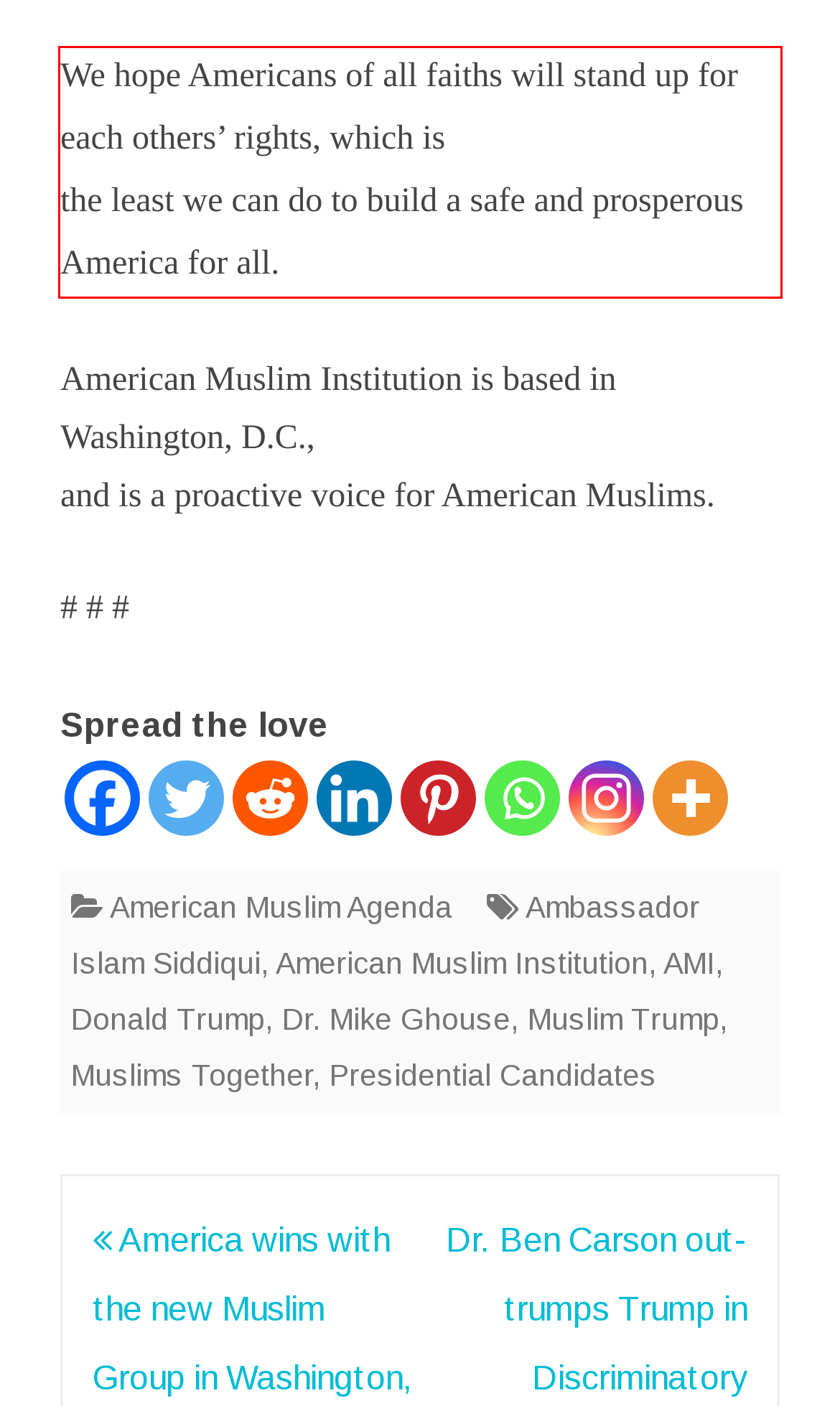Please examine the screenshot of the webpage and read the text present within the red rectangle bounding box.

We hope Americans of all faiths will stand up for each others’ rights, which is the least we can do to build a safe and prosperous America for all.